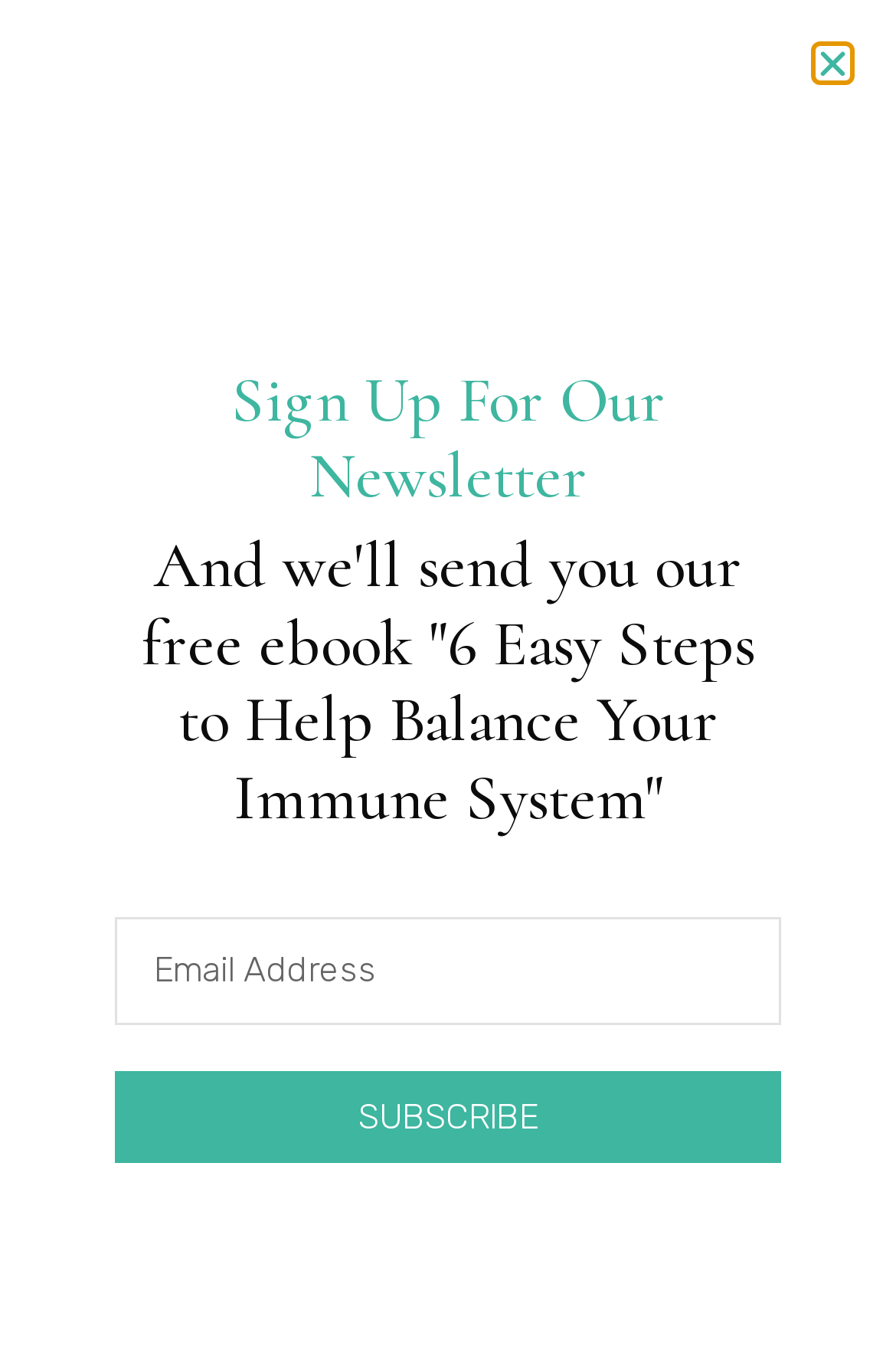Answer the question in one word or a short phrase:
What is the purpose of the textbox on the webpage?

Enter Email Address